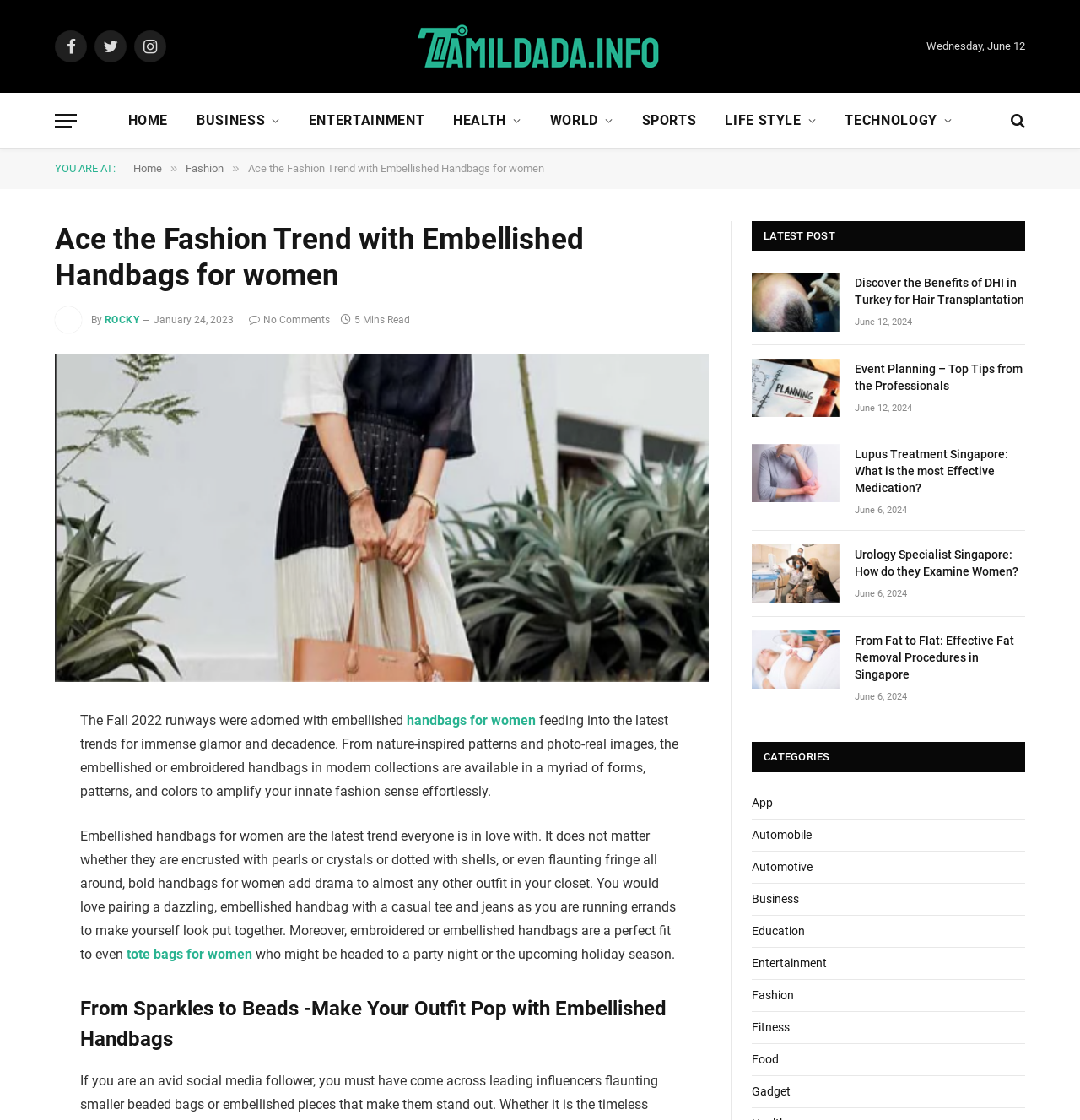What is the date of the article 'Ace the Fashion Trend with Embellished Handbags for women'?
Please answer using one word or phrase, based on the screenshot.

January 24, 2023